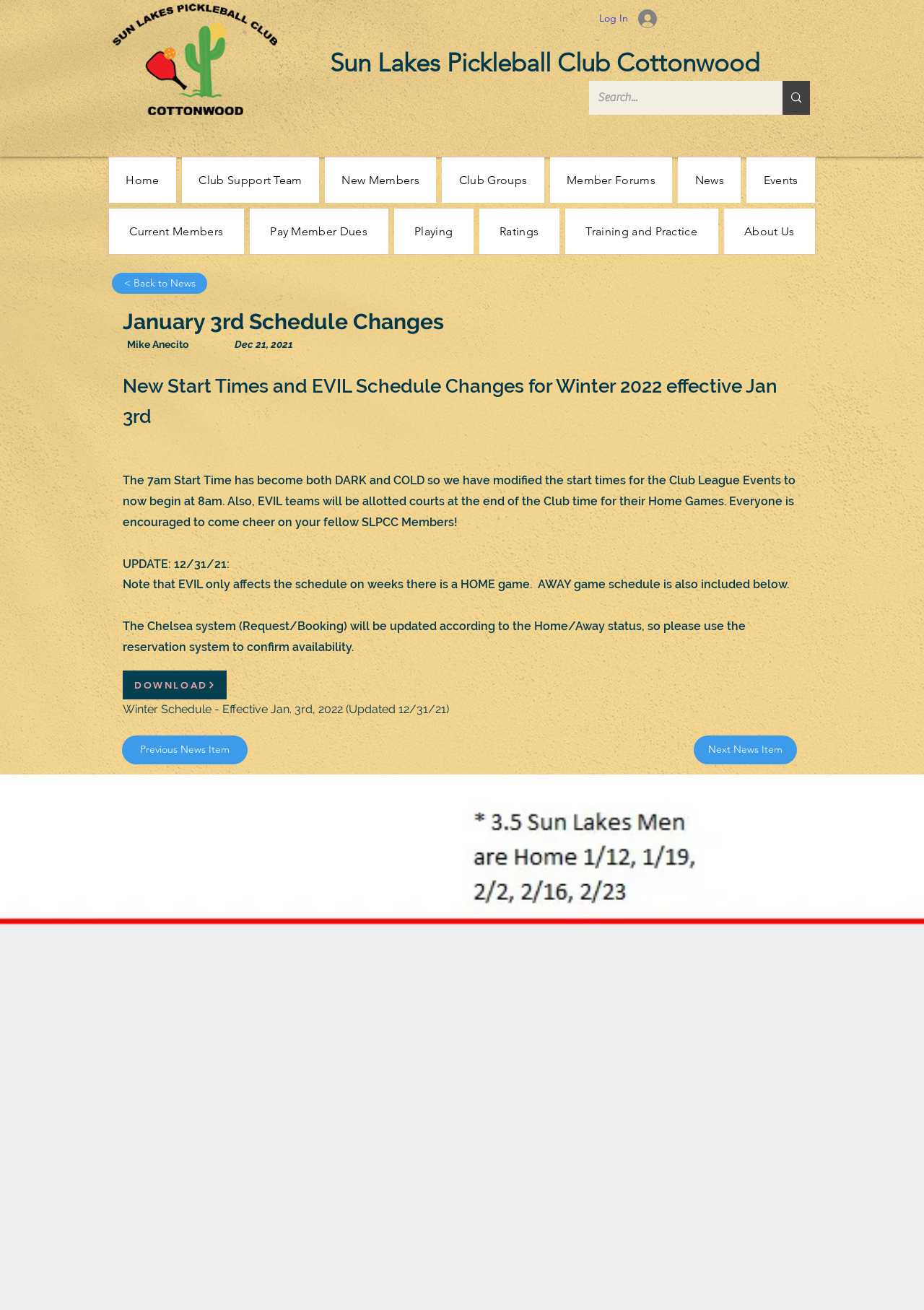What is the new start time for Club League Events?
Please provide a detailed and thorough answer to the question.

I found the answer by reading the text content of the webpage, specifically the paragraph that mentions 'The 7am Start Time has become both DARK and COLD so we have modified the start times for the Club League Events to now begin at 8am'.